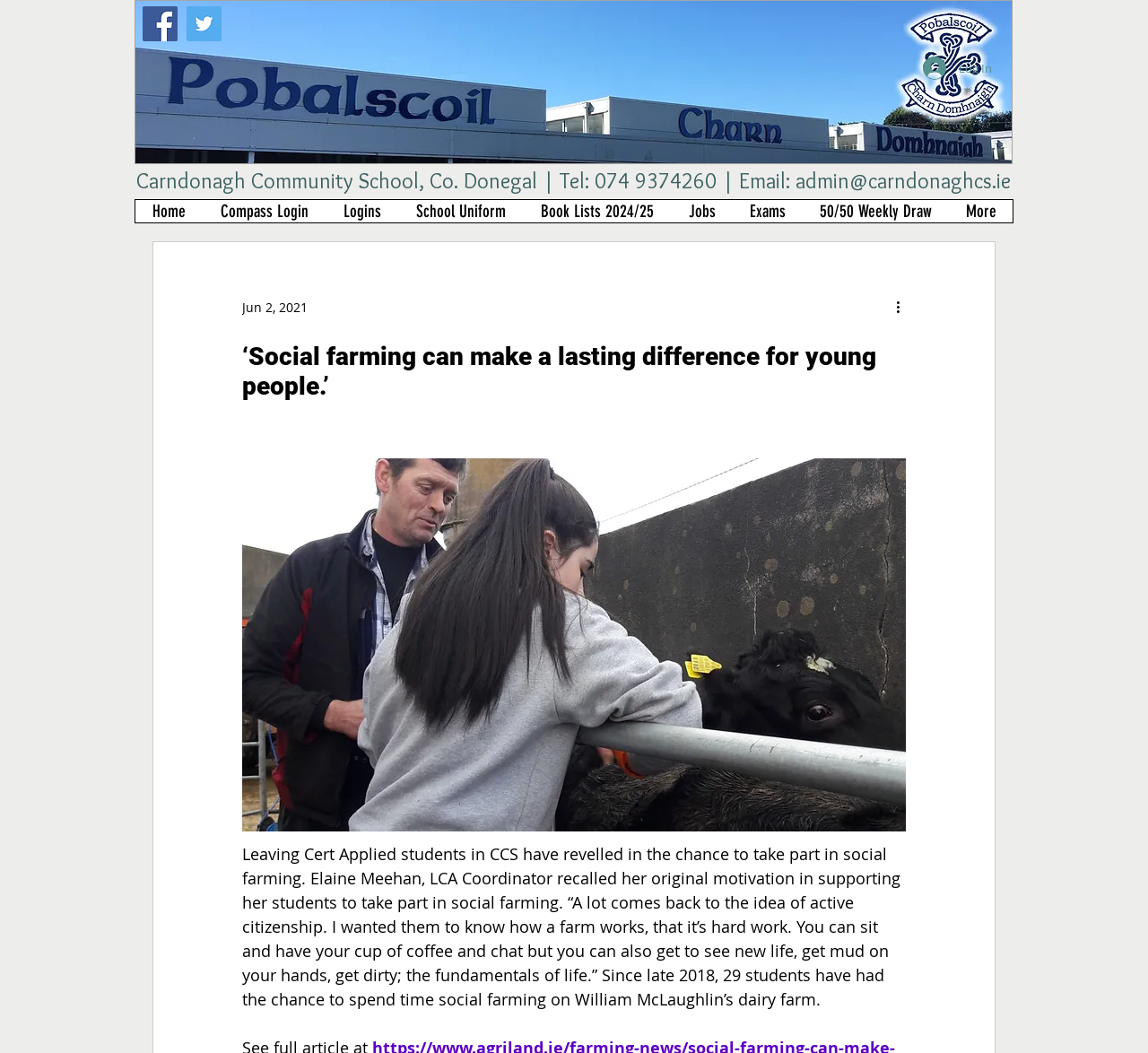How many students have participated in social farming?
Please provide a single word or phrase as your answer based on the image.

29